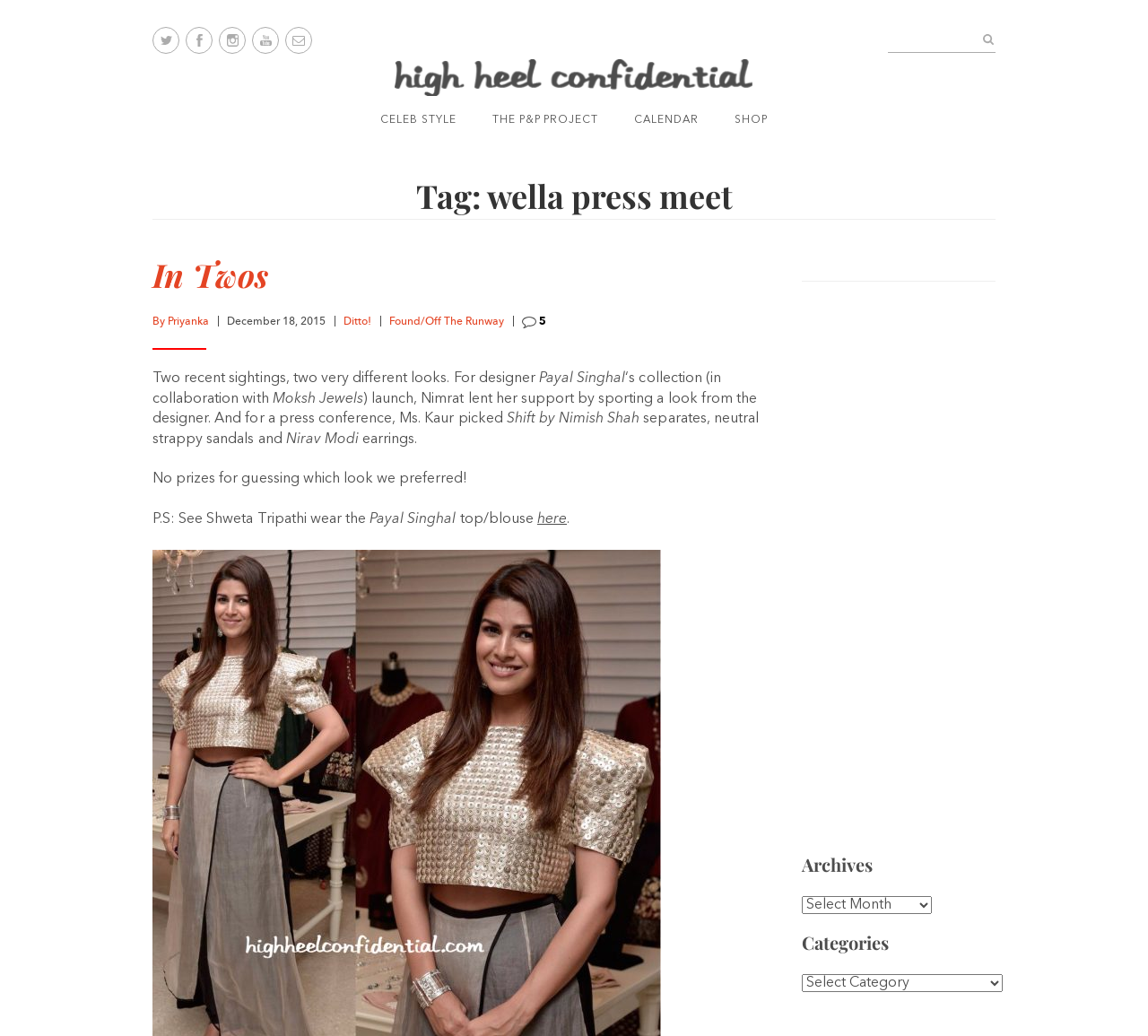Using the provided description here, find the bounding box coordinates for the UI element. Provide the coordinates in (top-left x, top-left y, bottom-right x, bottom-right y) format, ensuring all values are between 0 and 1.

[0.468, 0.492, 0.494, 0.511]